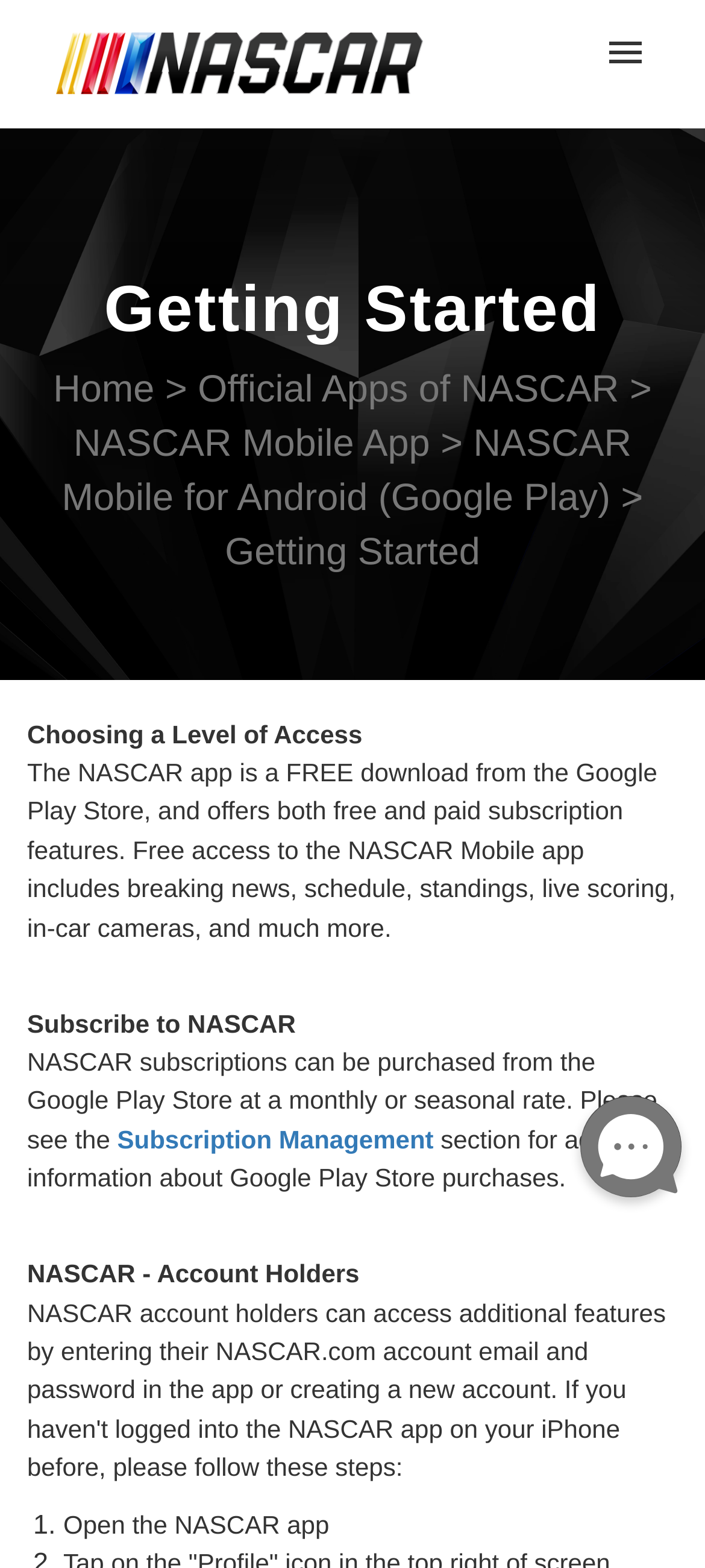Please locate the bounding box coordinates of the element's region that needs to be clicked to follow the instruction: "Open NASCAR Mobile App for Android". The bounding box coordinates should be provided as four float numbers between 0 and 1, i.e., [left, top, right, bottom].

[0.088, 0.269, 0.896, 0.331]